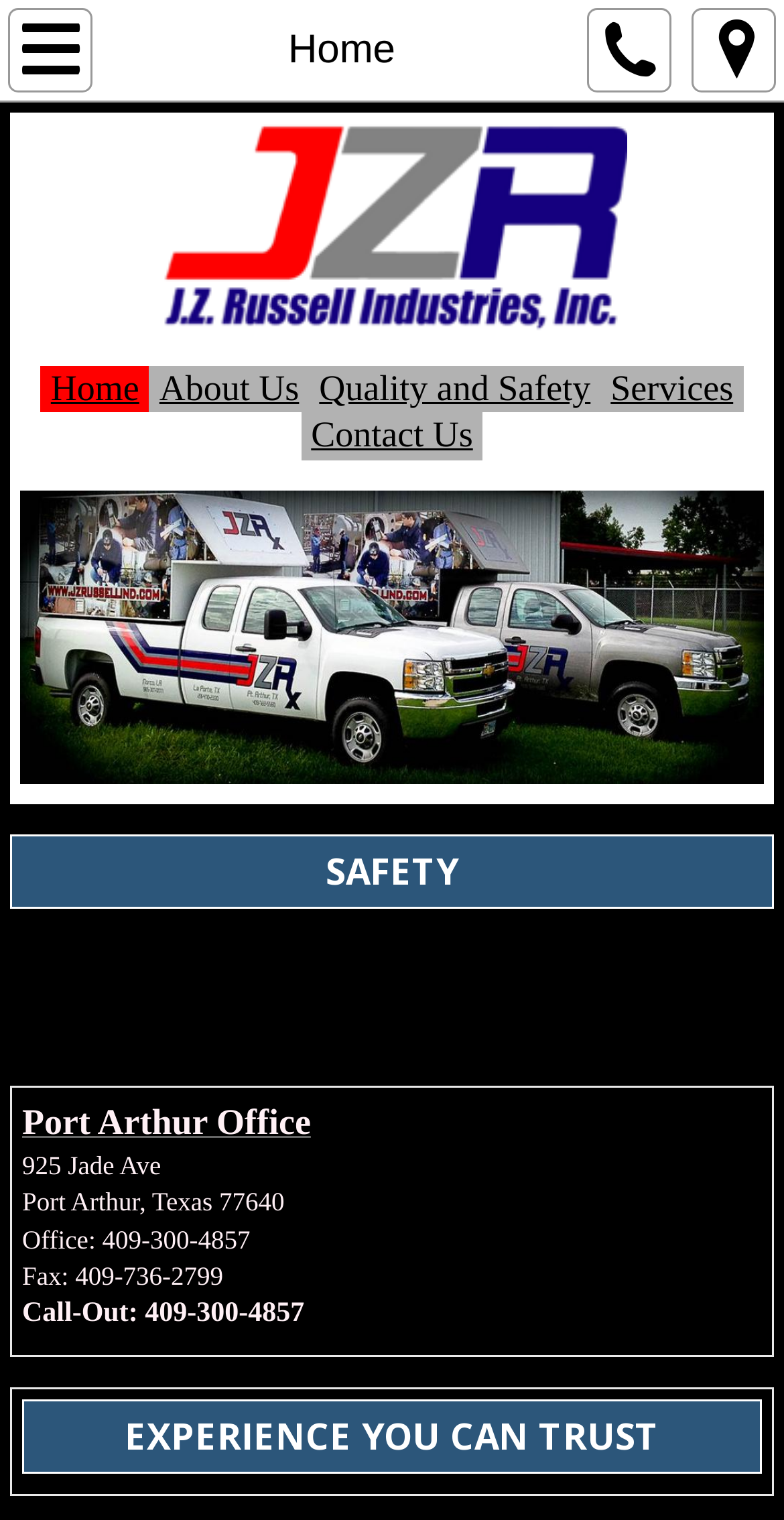What is the phone number for the office?
Make sure to answer the question with a detailed and comprehensive explanation.

The phone number for the office is obtained from the static text element [262] '409-300-4857', which is located near the 'Office:' label, indicating that it is the phone number for the office.